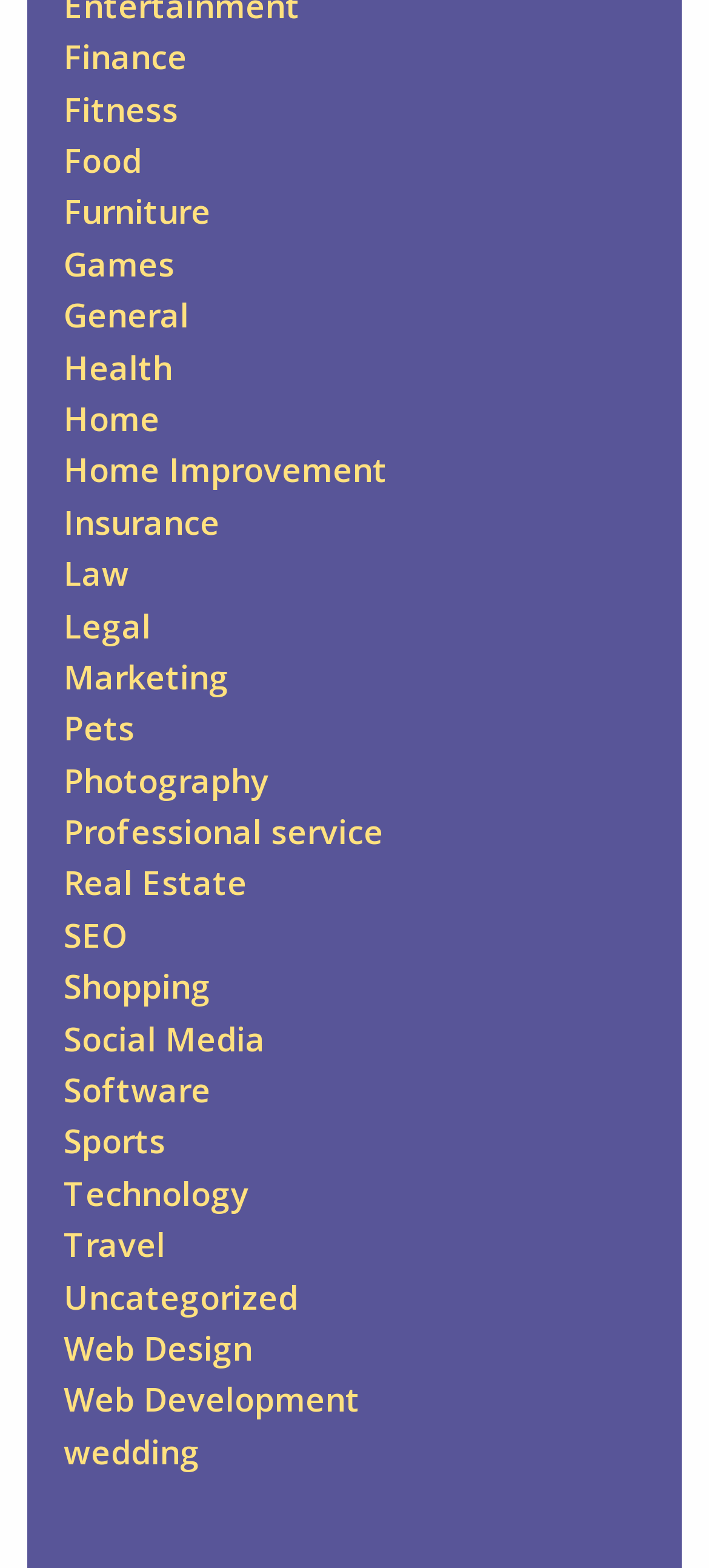Pinpoint the bounding box coordinates of the element you need to click to execute the following instruction: "Open mobile menu". The bounding box should be represented by four float numbers between 0 and 1, in the format [left, top, right, bottom].

None